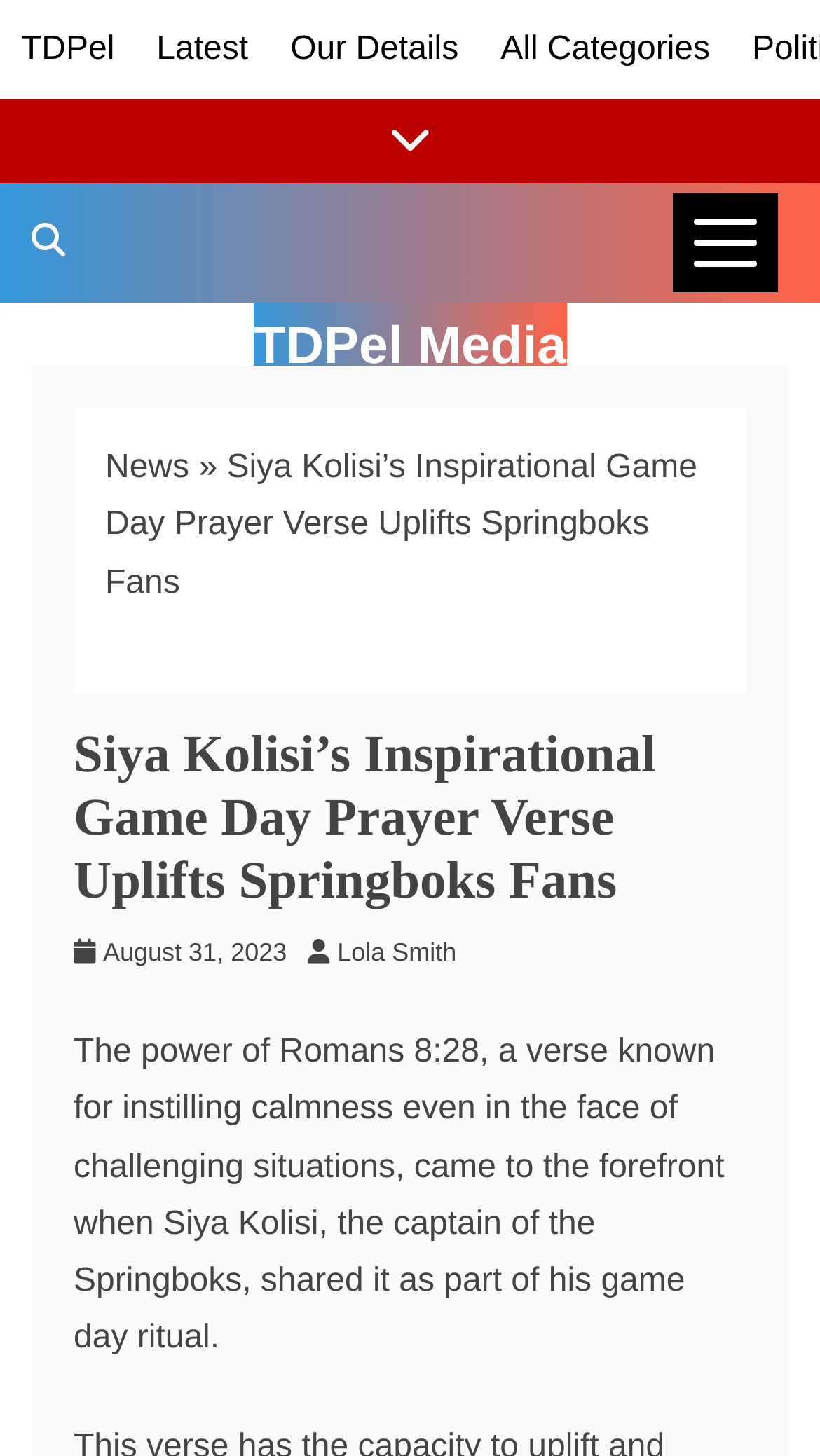Could you please study the image and provide a detailed answer to the question:
What is the name of the media outlet?

The name of the media outlet can be found at the top of the webpage, where it is mentioned as 'TDPel Media'.